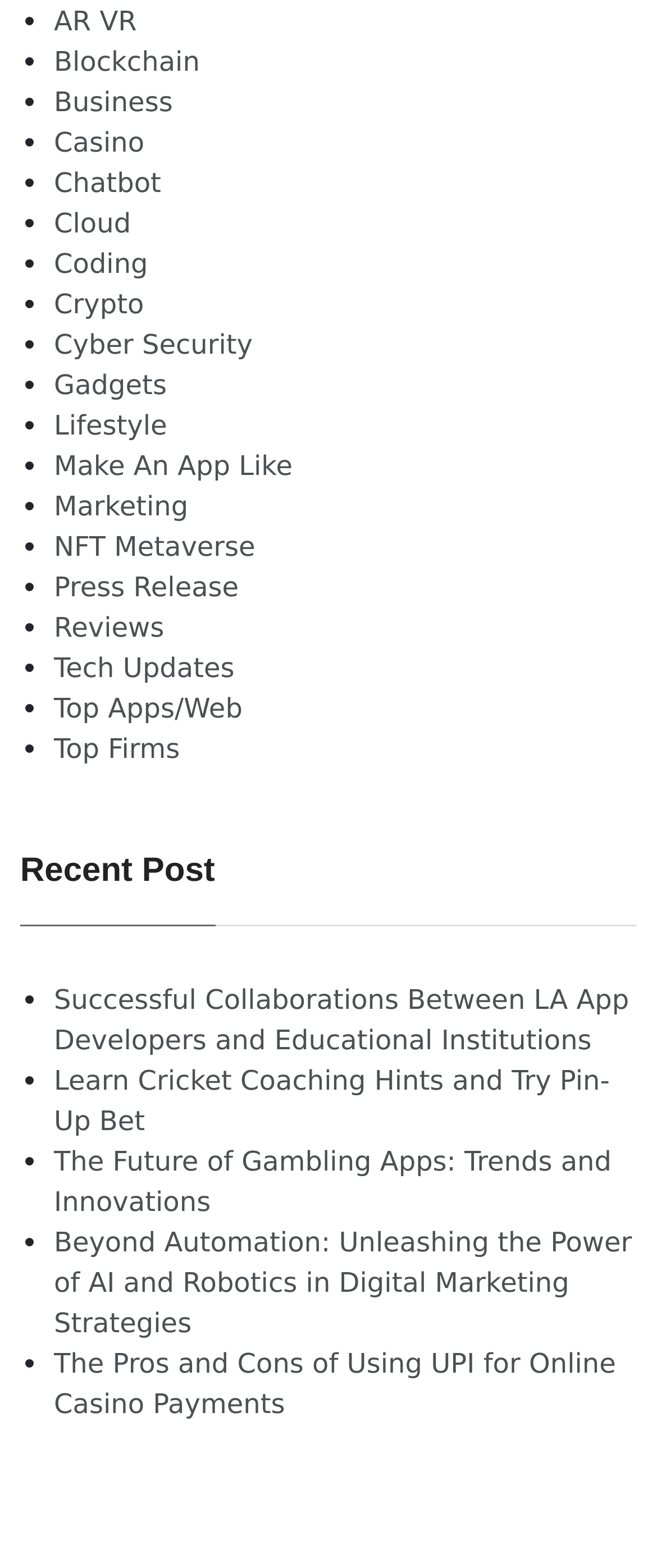What is the purpose of the list markers on the webpage?
Provide an in-depth and detailed answer to the question.

The list markers, represented by '•', are used to separate the links on the webpage, making it easier to read and navigate.